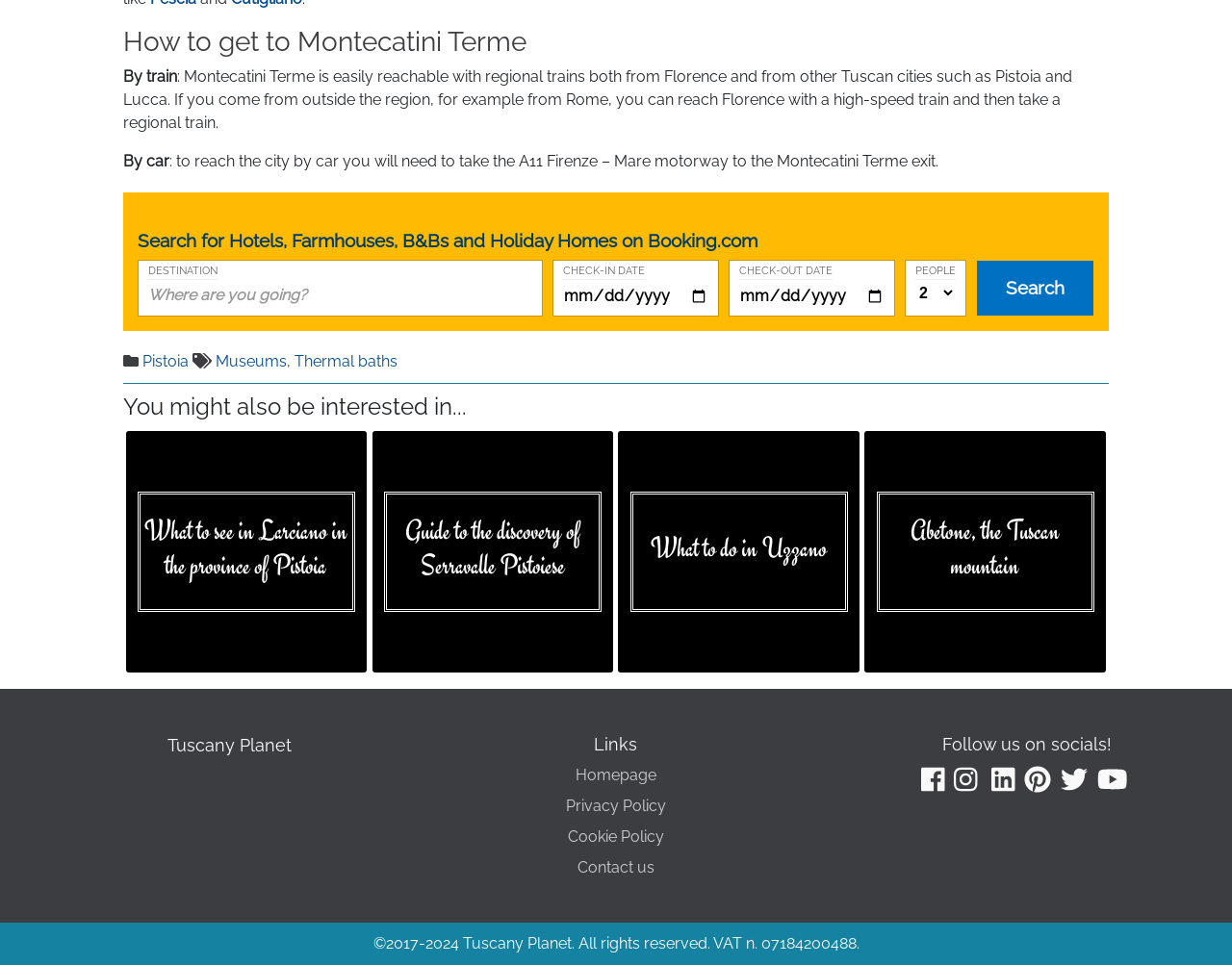What is the purpose of the 'Search' button?
Please ensure your answer to the question is detailed and covers all necessary aspects.

The 'Search' button is located below the search bar and date picker, and its purpose is to initiate a search for hotels based on the user's input, such as destination, check-in and check-out dates, and number of people.